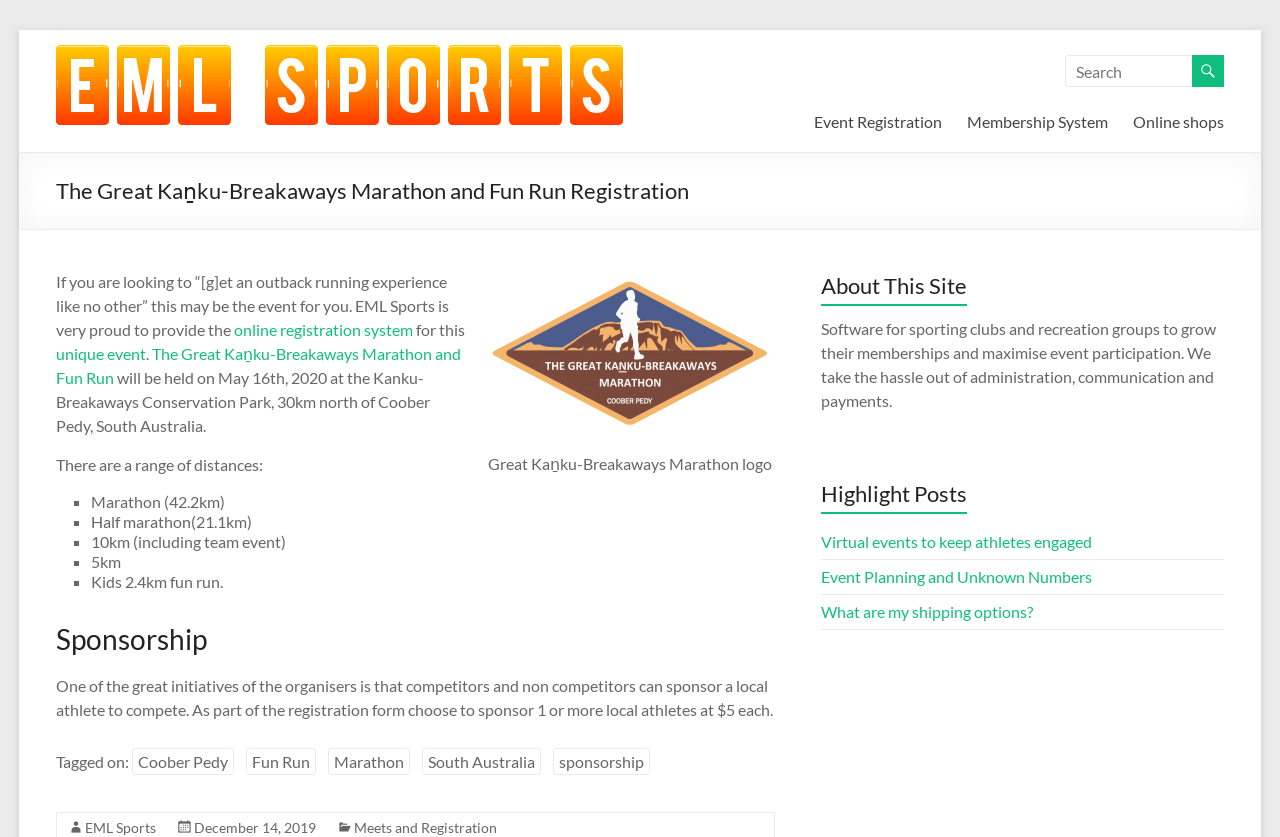Determine the main headline from the webpage and extract its text.

The Great Kaṉku-Breakaways Marathon and Fun Run Registration